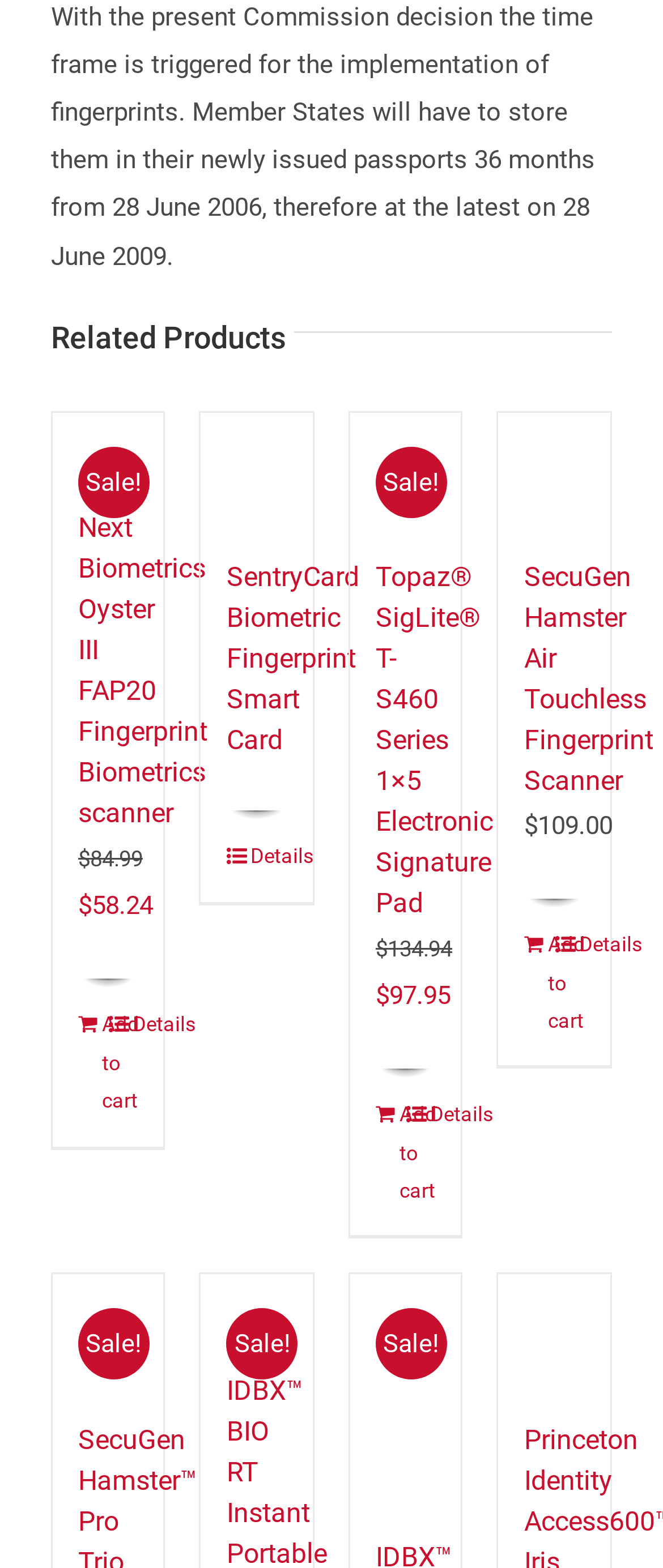Identify the bounding box coordinates of the area that should be clicked in order to complete the given instruction: "Click on the 'Next Biometrics Oyster III FAP20 Fingerprint Biometrics scanner' link". The bounding box coordinates should be four float numbers between 0 and 1, i.e., [left, top, right, bottom].

[0.079, 0.263, 0.247, 0.303]